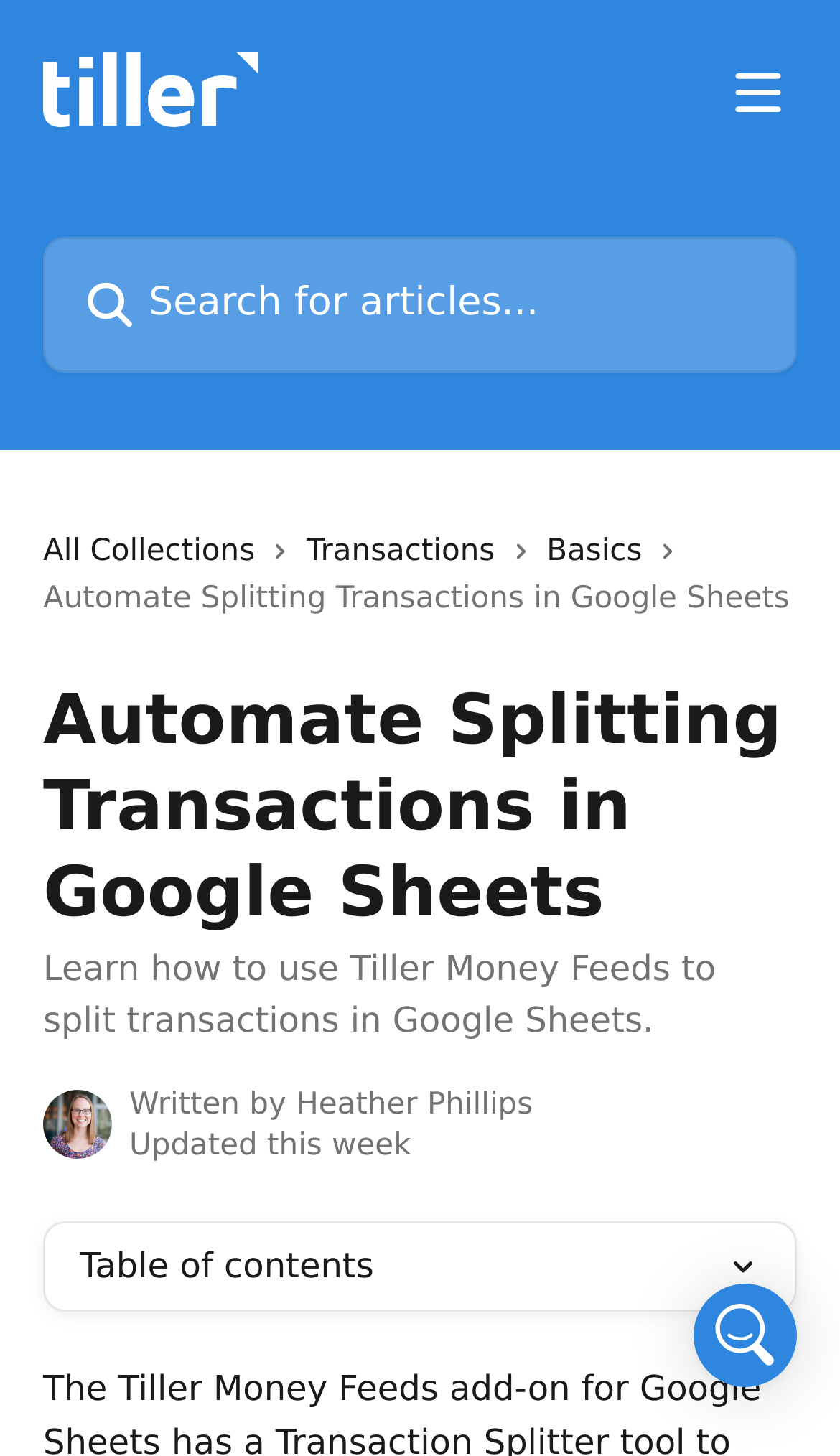What is the name of the help center?
Please give a detailed and elaborate explanation in response to the question.

The name of the help center can be found in the top-left corner of the webpage, where it says 'Tiller Help Center' with an image of the logo next to it.